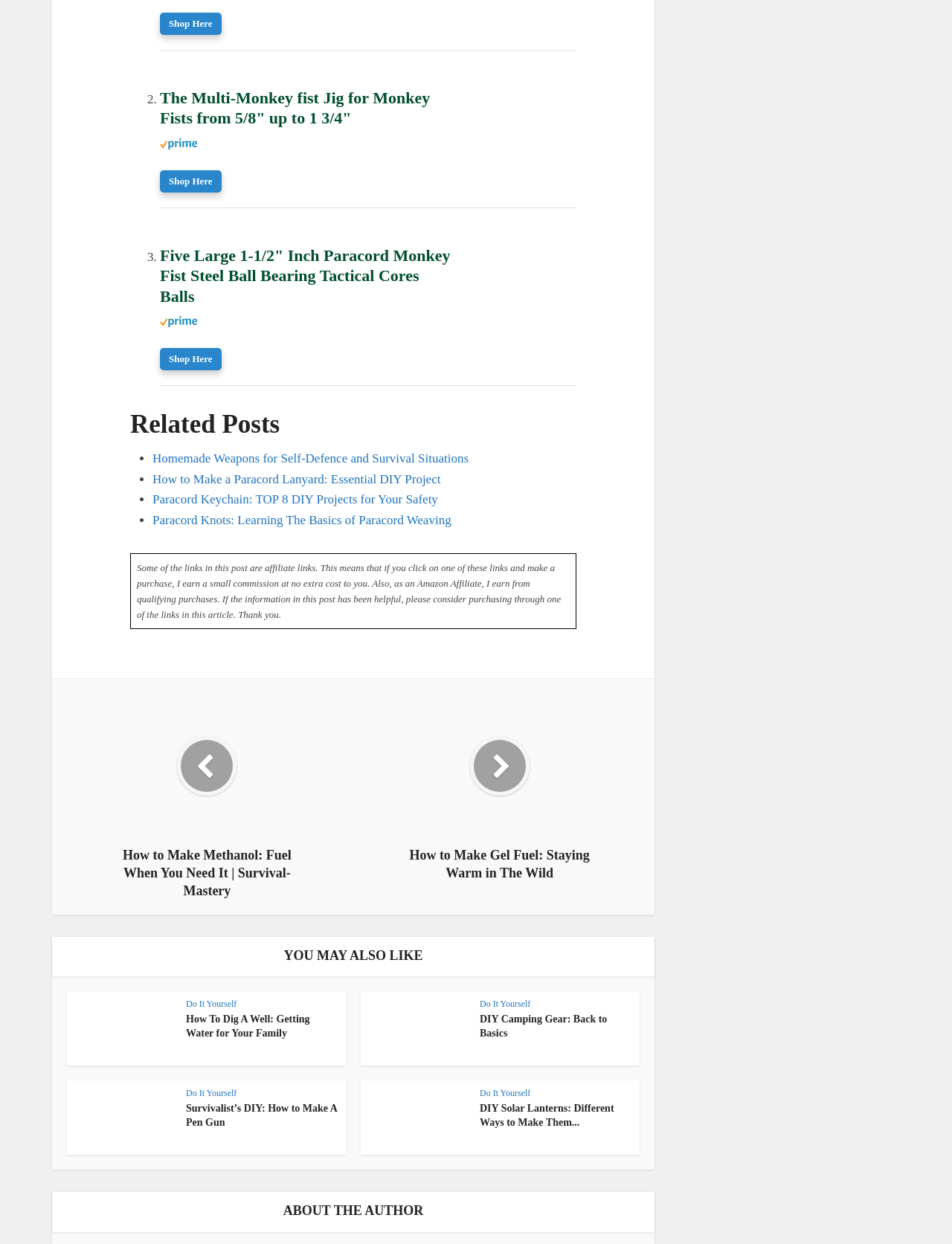What is the author's affiliation?
Please use the image to provide a one-word or short phrase answer.

Amazon Affiliate